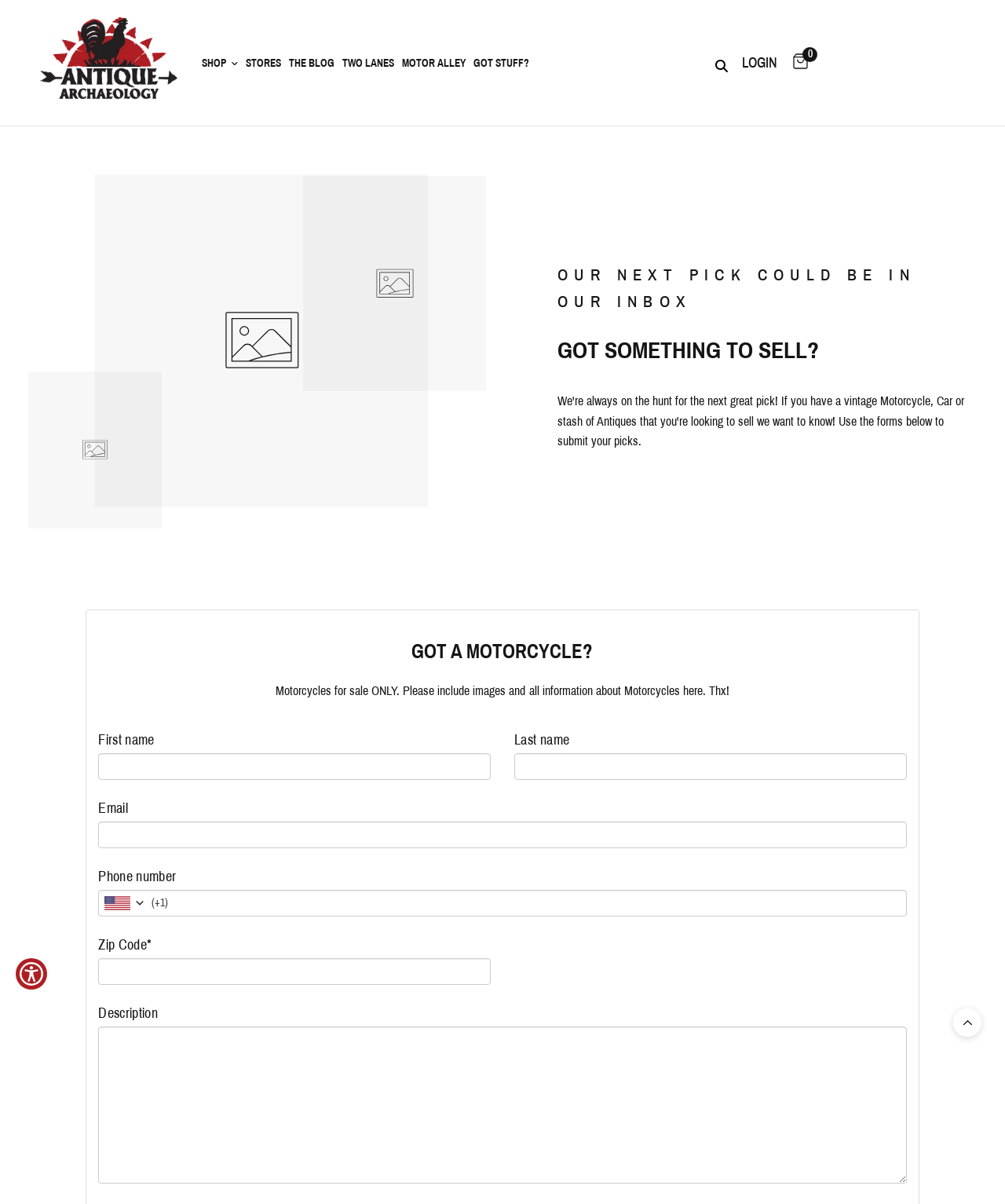What is the theme of the images on the webpage?
Based on the content of the image, thoroughly explain and answer the question.

The images on the webpage appear to have a vintage or antique theme, with old-fashioned motorcycles and other items depicted. This suggests that the brand is focused on selling items with a retro or classic aesthetic.